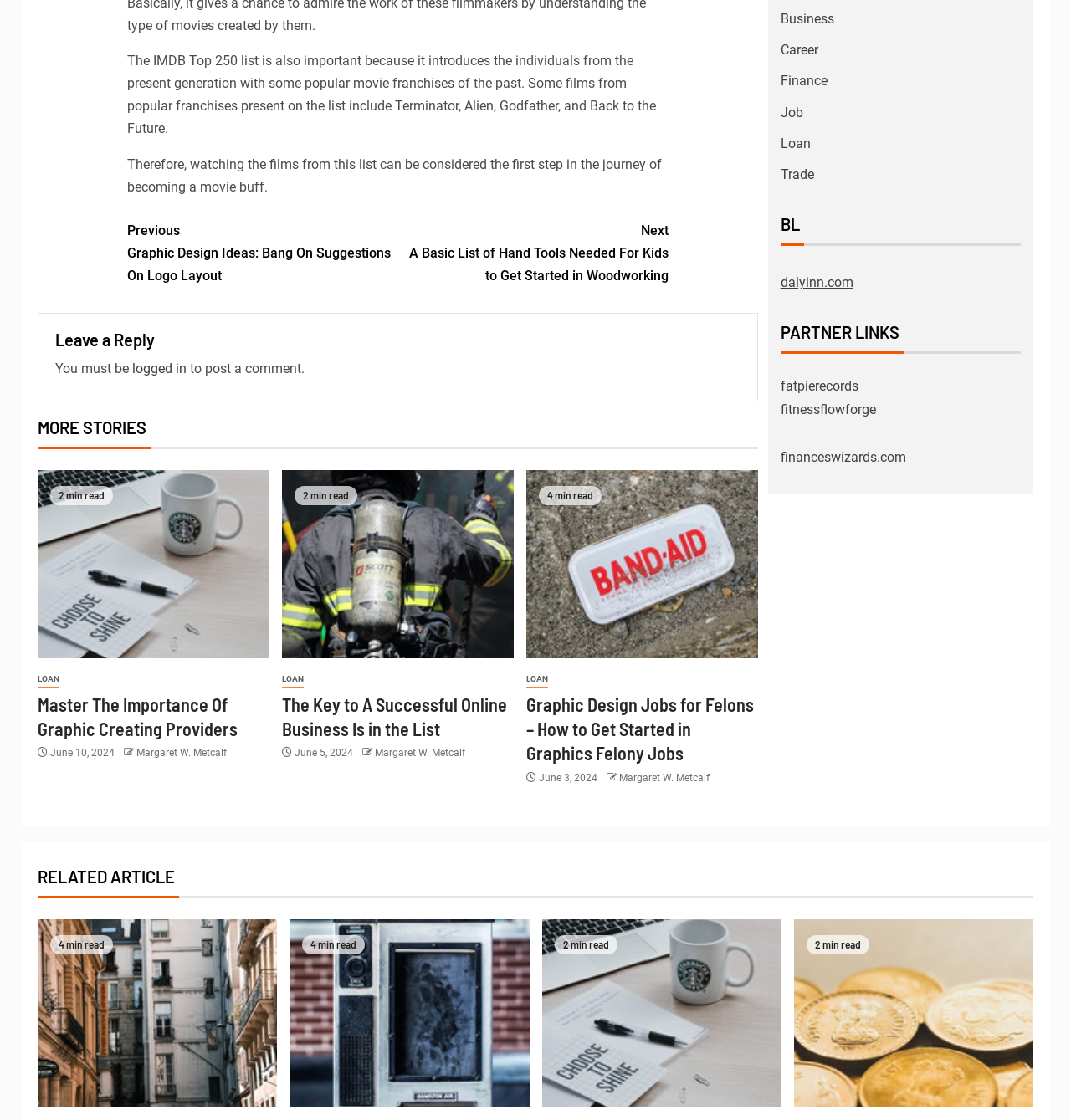What is the topic of the first article?
Using the visual information, reply with a single word or short phrase.

IMDB Top 250 list